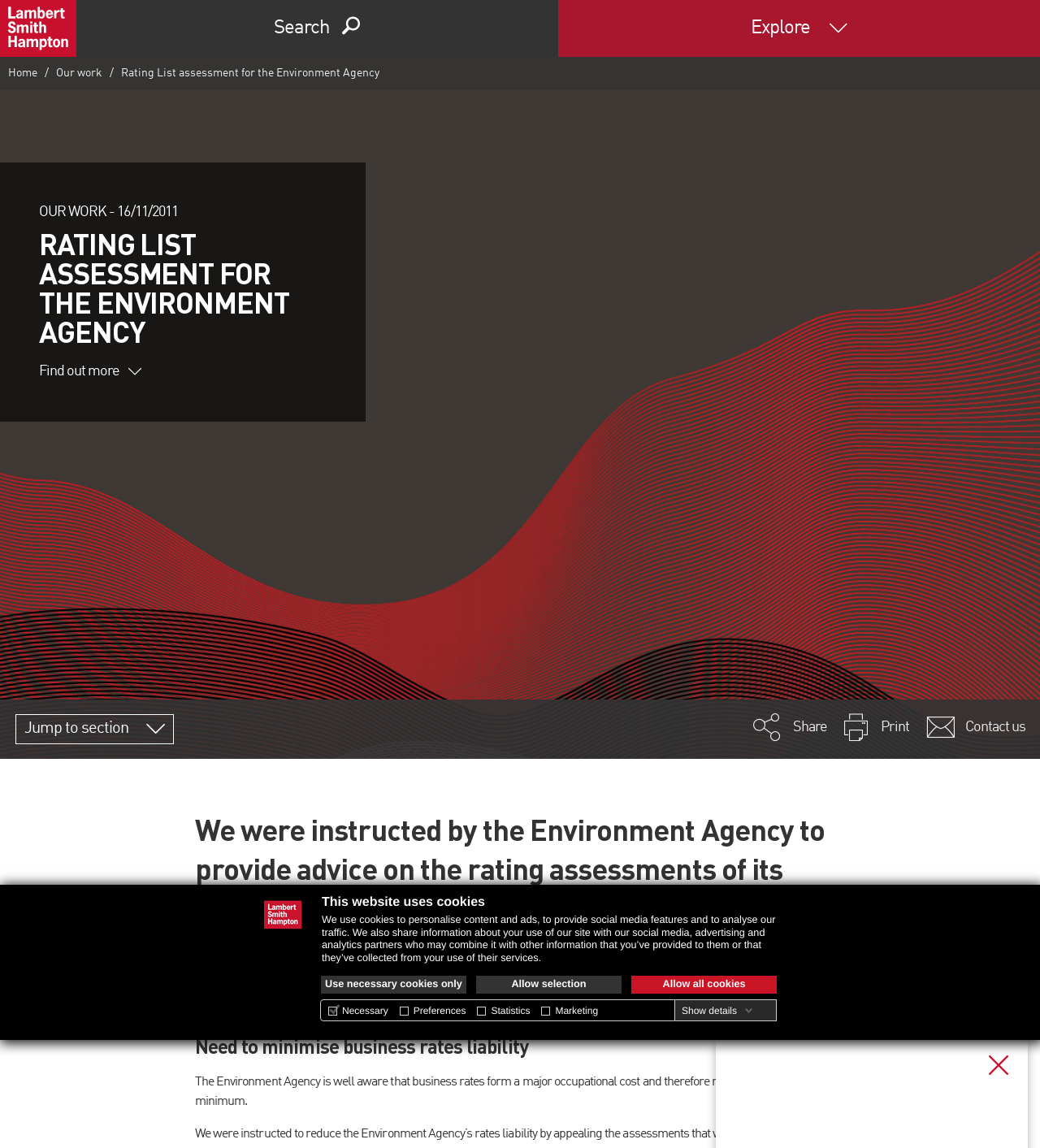Locate the bounding box coordinates of the item that should be clicked to fulfill the instruction: "Find out more about the rating list assessment".

[0.038, 0.317, 0.136, 0.33]